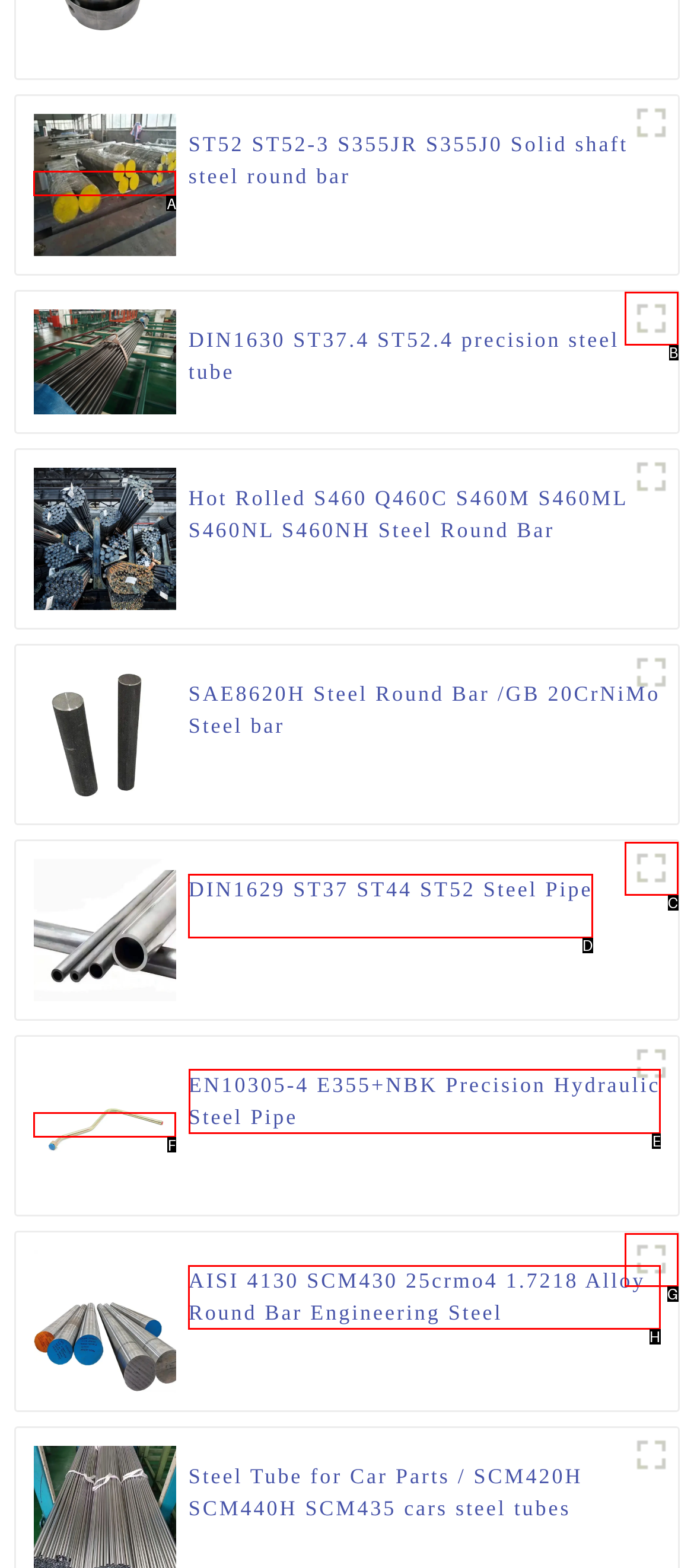Which option should be clicked to execute the following task: Check out EN10305-4 E355+NBK Precision Hydraulic Steel Pipe? Respond with the letter of the selected option.

E